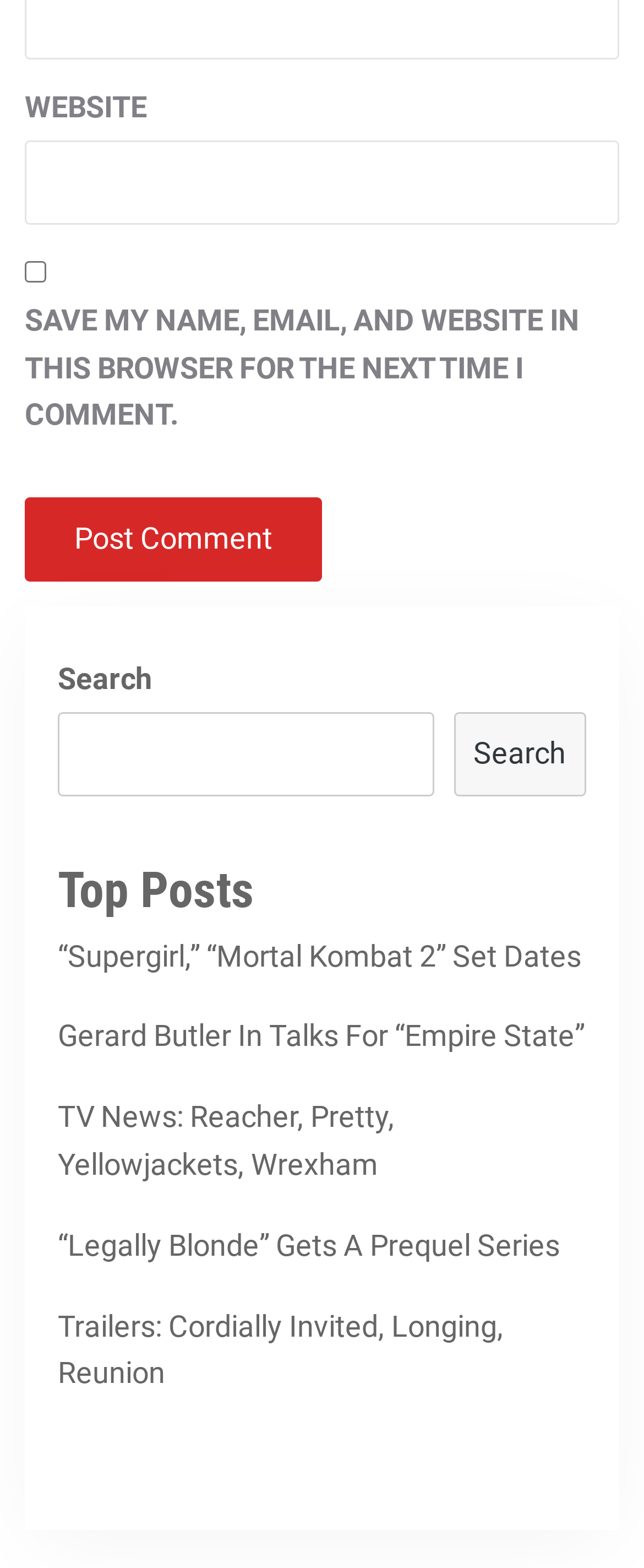Identify the bounding box coordinates for the UI element mentioned here: "Trailers: Cordially Invited, Longing, Reunion". Provide the coordinates as four float values between 0 and 1, i.e., [left, top, right, bottom].

[0.077, 0.831, 0.91, 0.892]